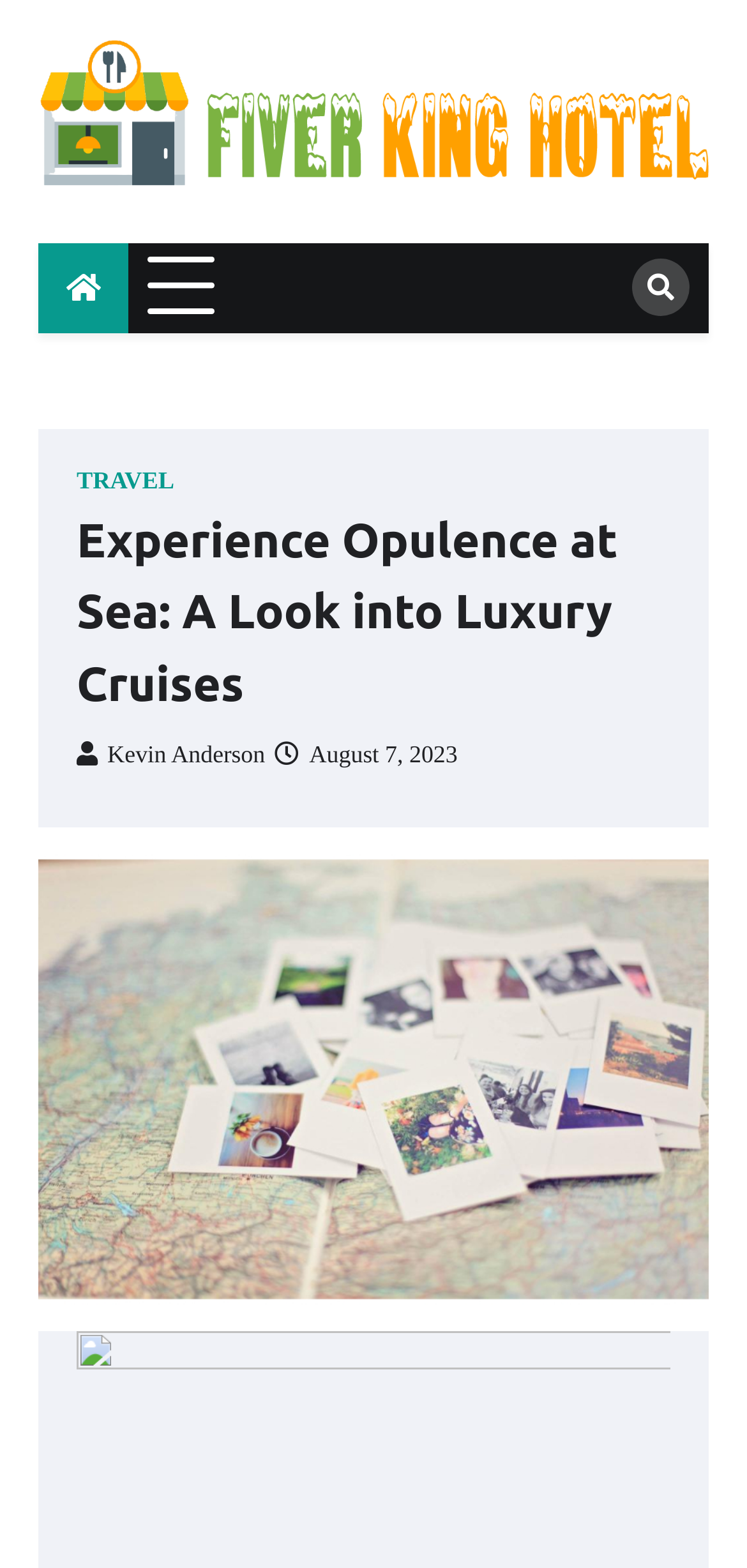Answer the question using only one word or a concise phrase: What is the name of the hotel?

Five Kings Hotel